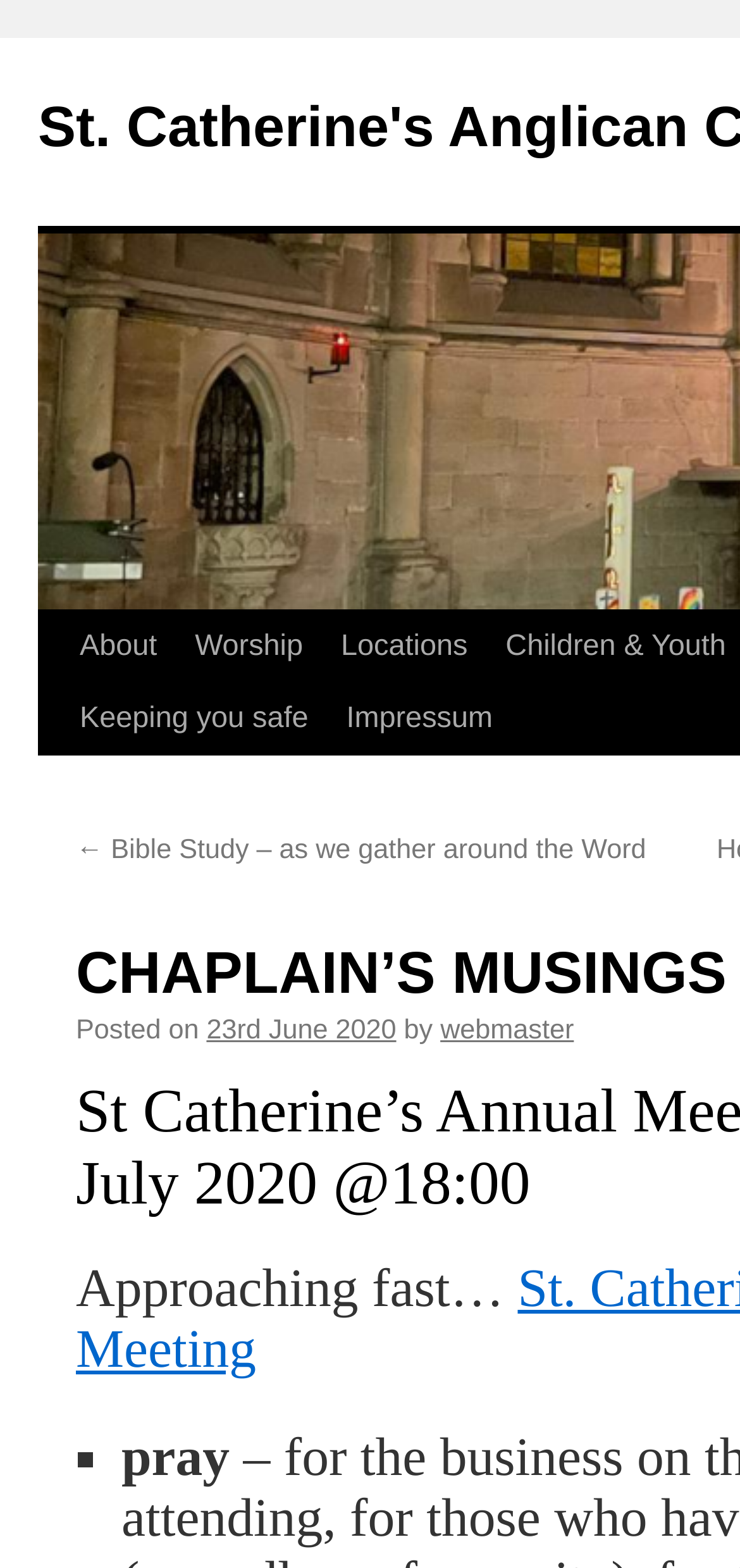How many links are in the top navigation menu?
Refer to the image and provide a one-word or short phrase answer.

4